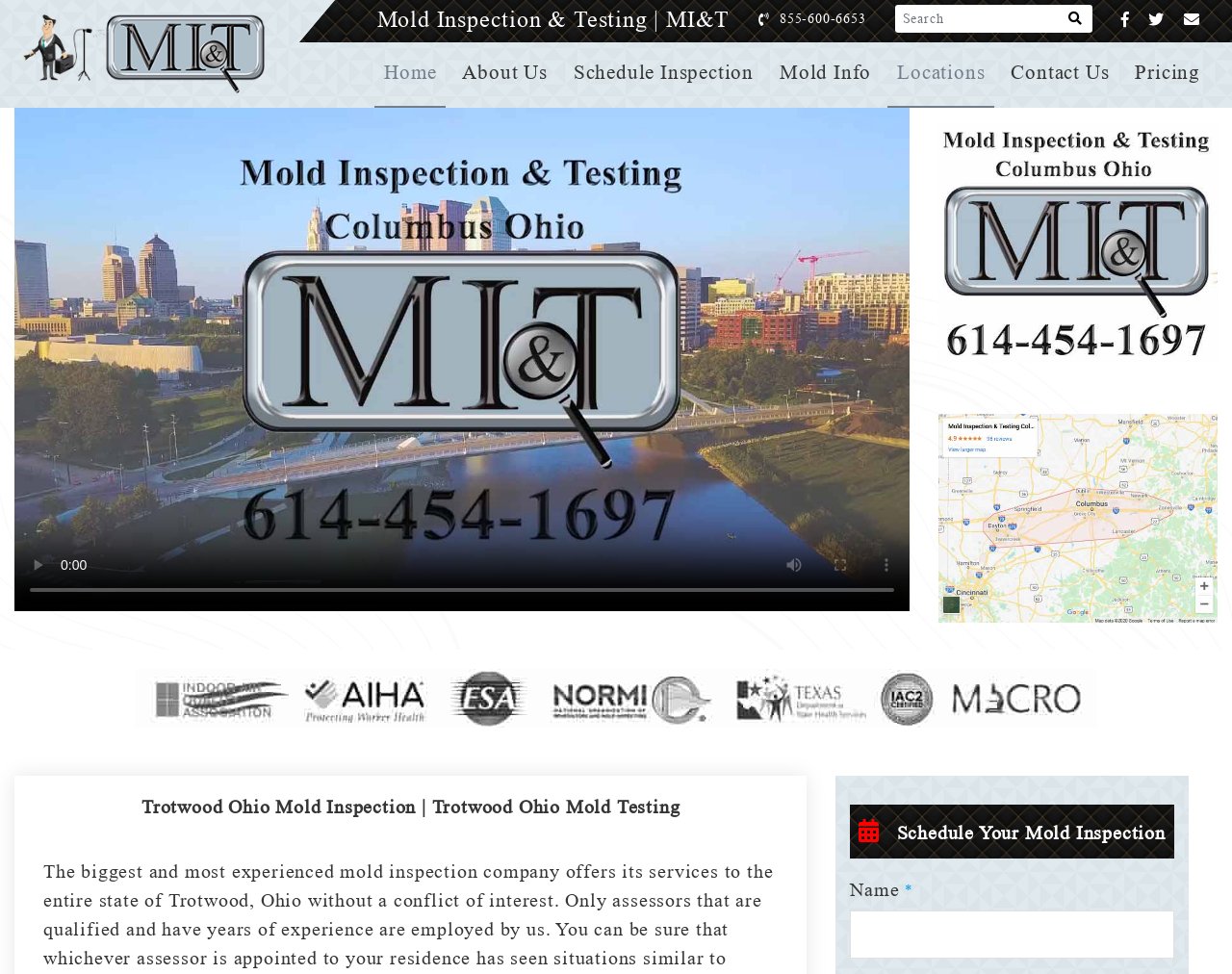What is the topic of the webpage?
Examine the image and give a concise answer in one word or a short phrase.

Mold inspection and testing